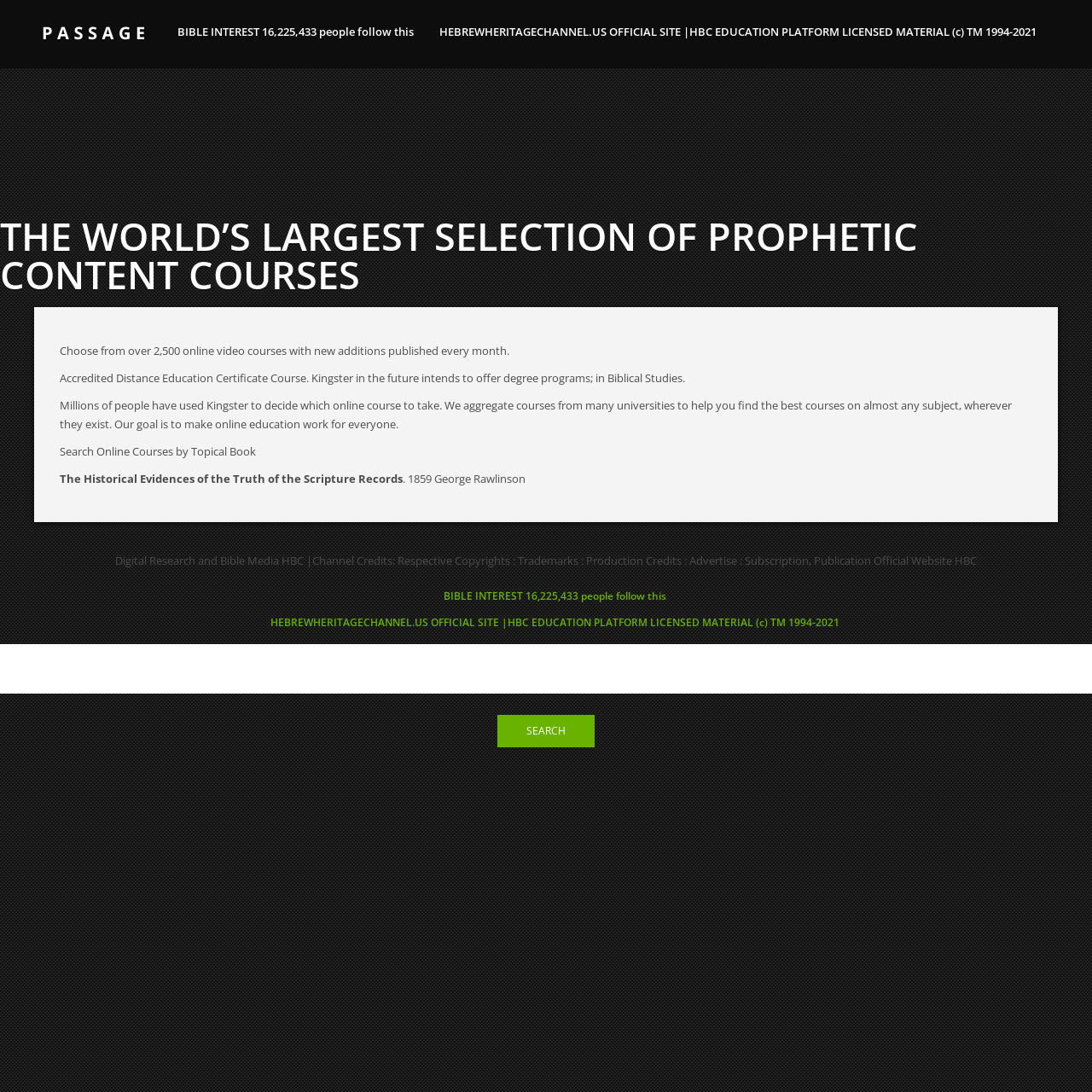Give a short answer to this question using one word or a phrase:
How many online video courses are available?

over 2,500